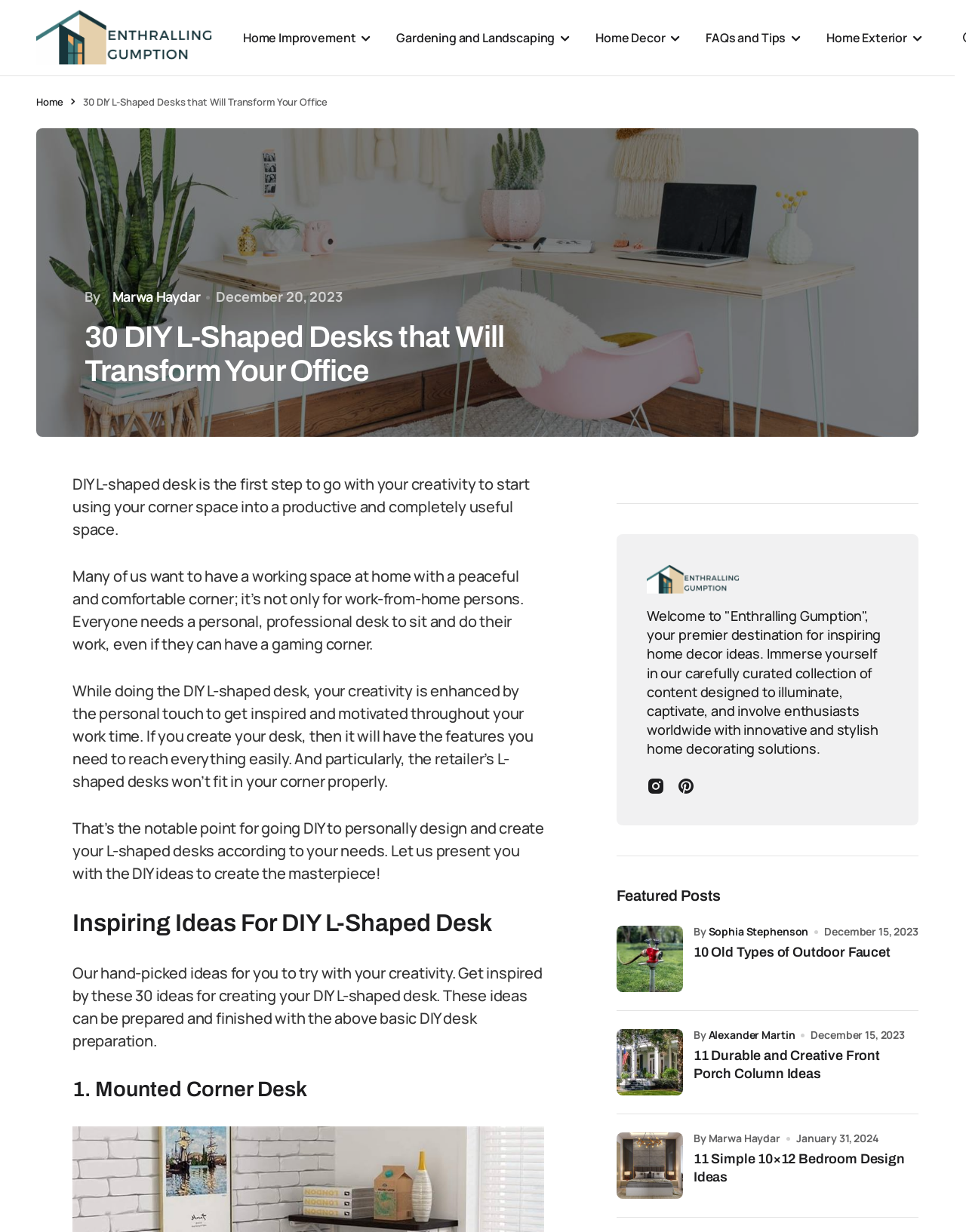Your task is to extract the text of the main heading from the webpage.

30 DIY L-Shaped Desks that Will Transform Your Office